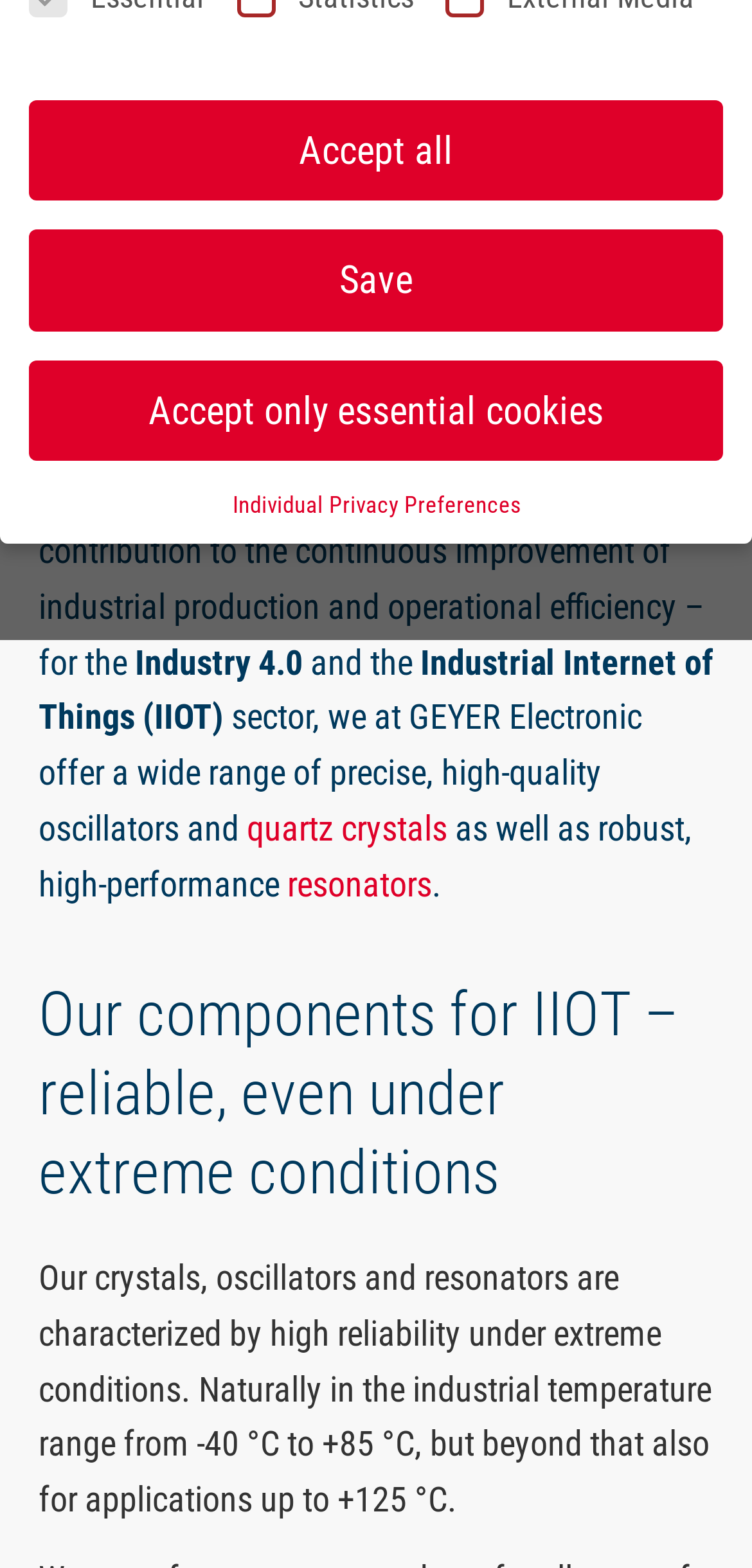Find the bounding box coordinates of the UI element according to this description: "Go to Top".

[0.785, 0.317, 0.897, 0.371]